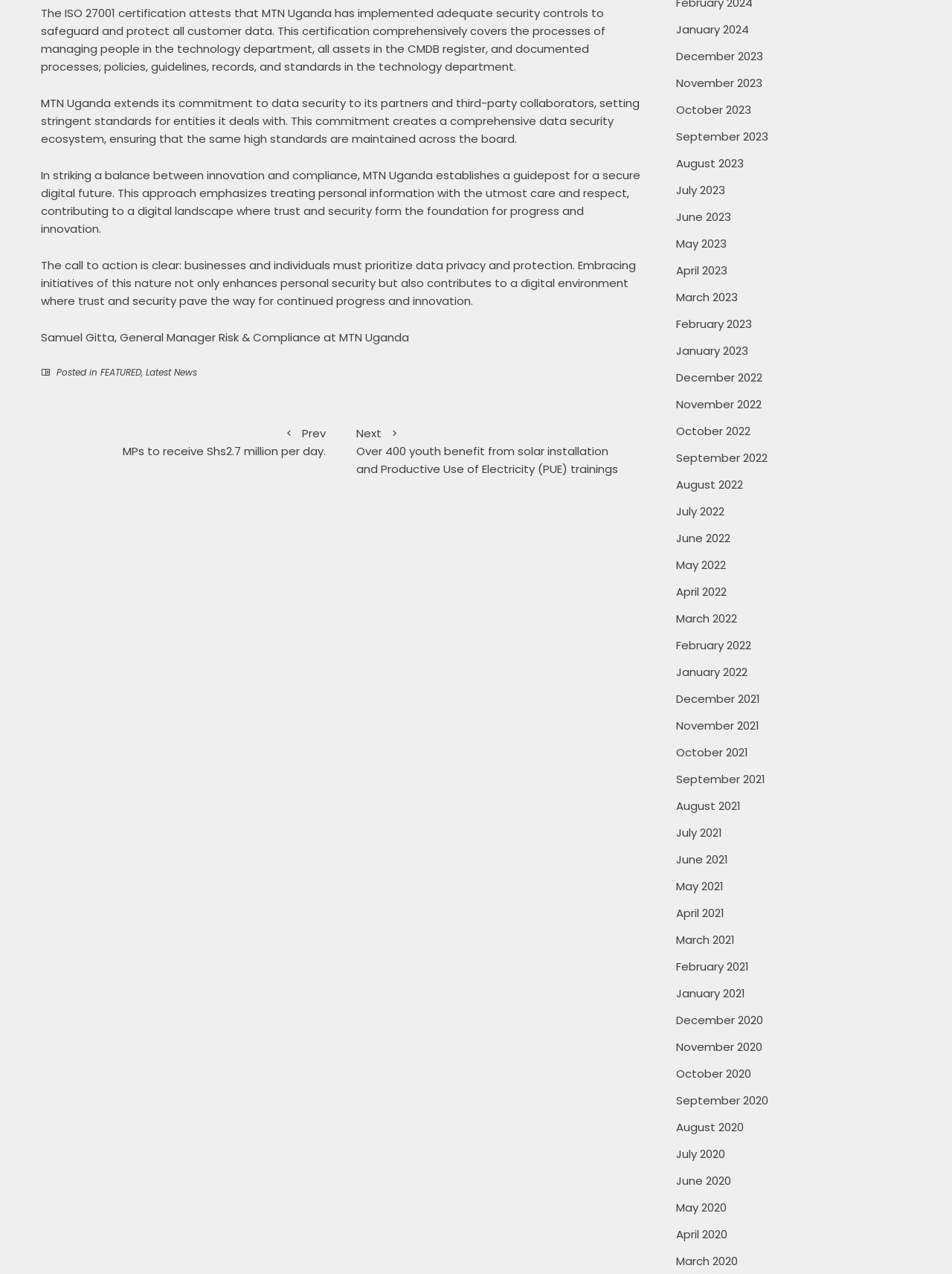Find and provide the bounding box coordinates for the UI element described with: "FEATURED".

[0.105, 0.287, 0.148, 0.297]